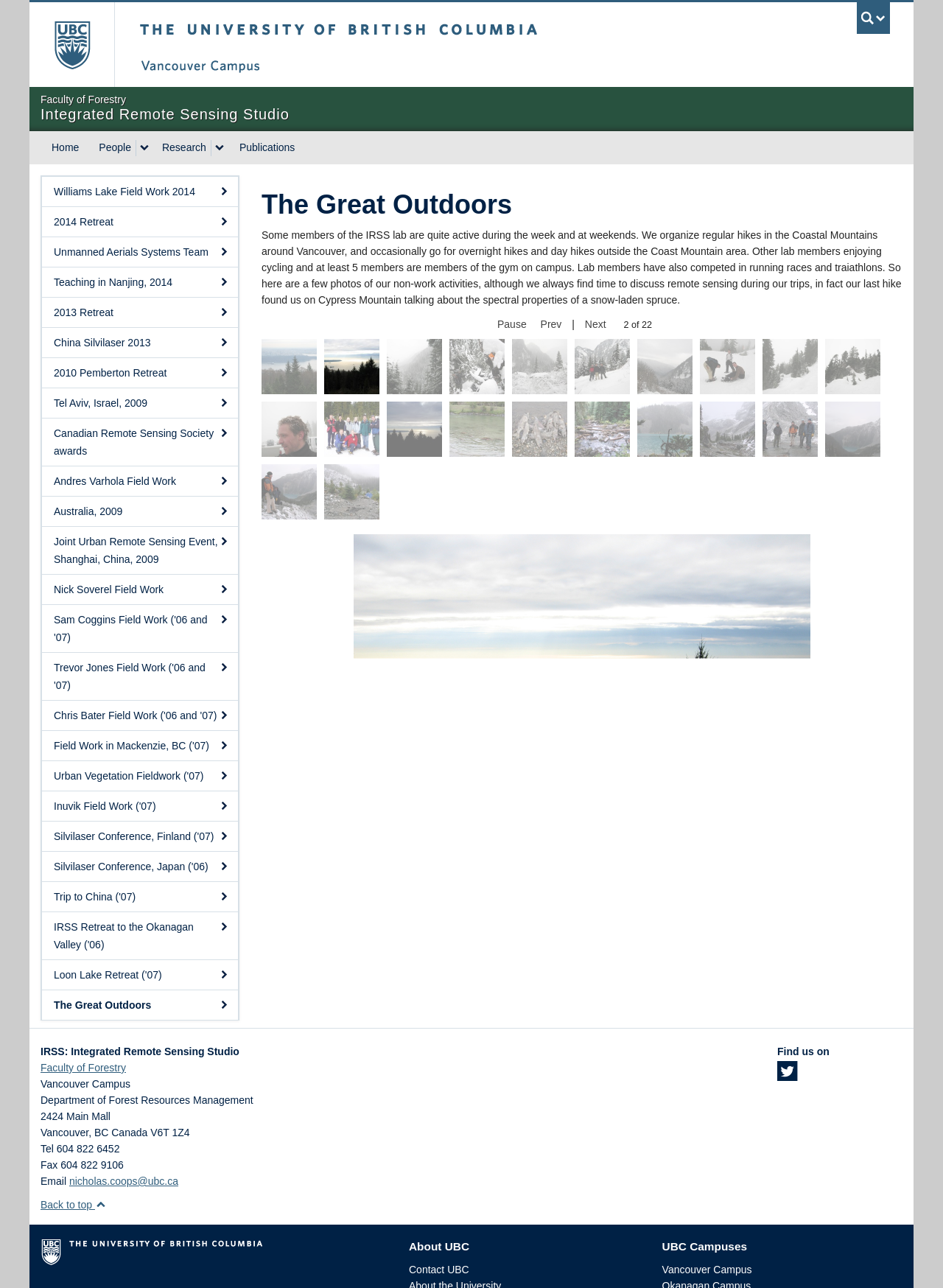Refer to the image and provide a thorough answer to this question:
What is the purpose of the 'UBC Search' button?

I inferred the answer by looking at the button element with the text 'UBC Search', which suggests that it is a search function for the university website.